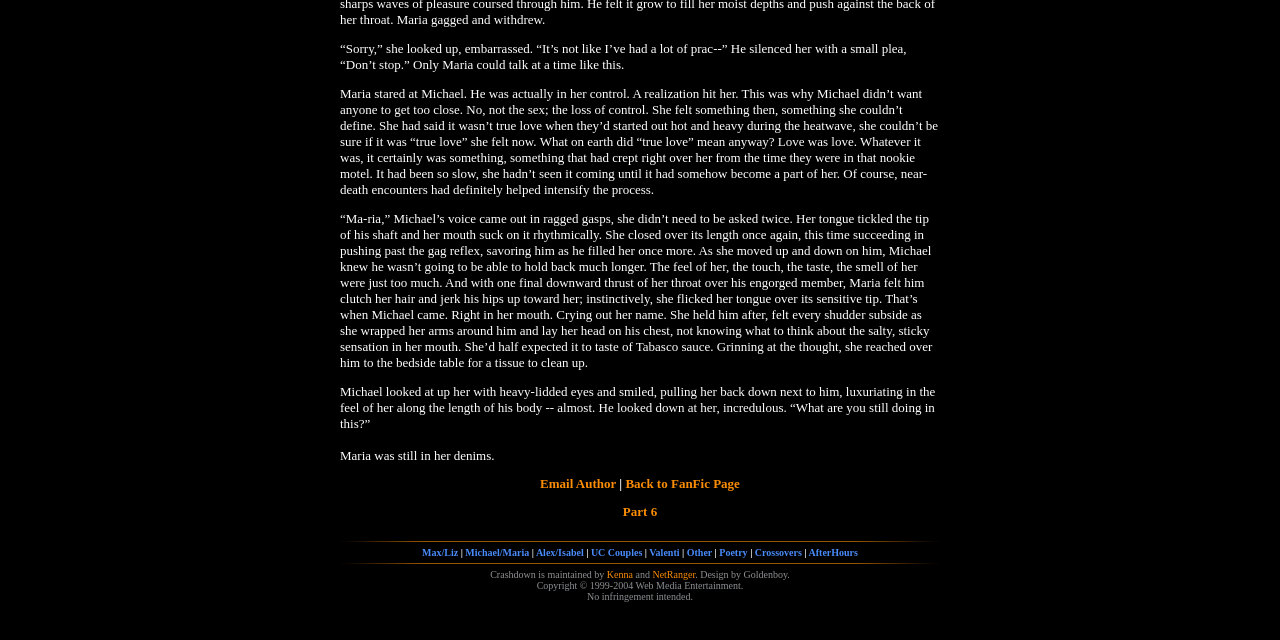Based on the element description "Back to FanFic Page", predict the bounding box coordinates of the UI element.

[0.489, 0.744, 0.578, 0.767]